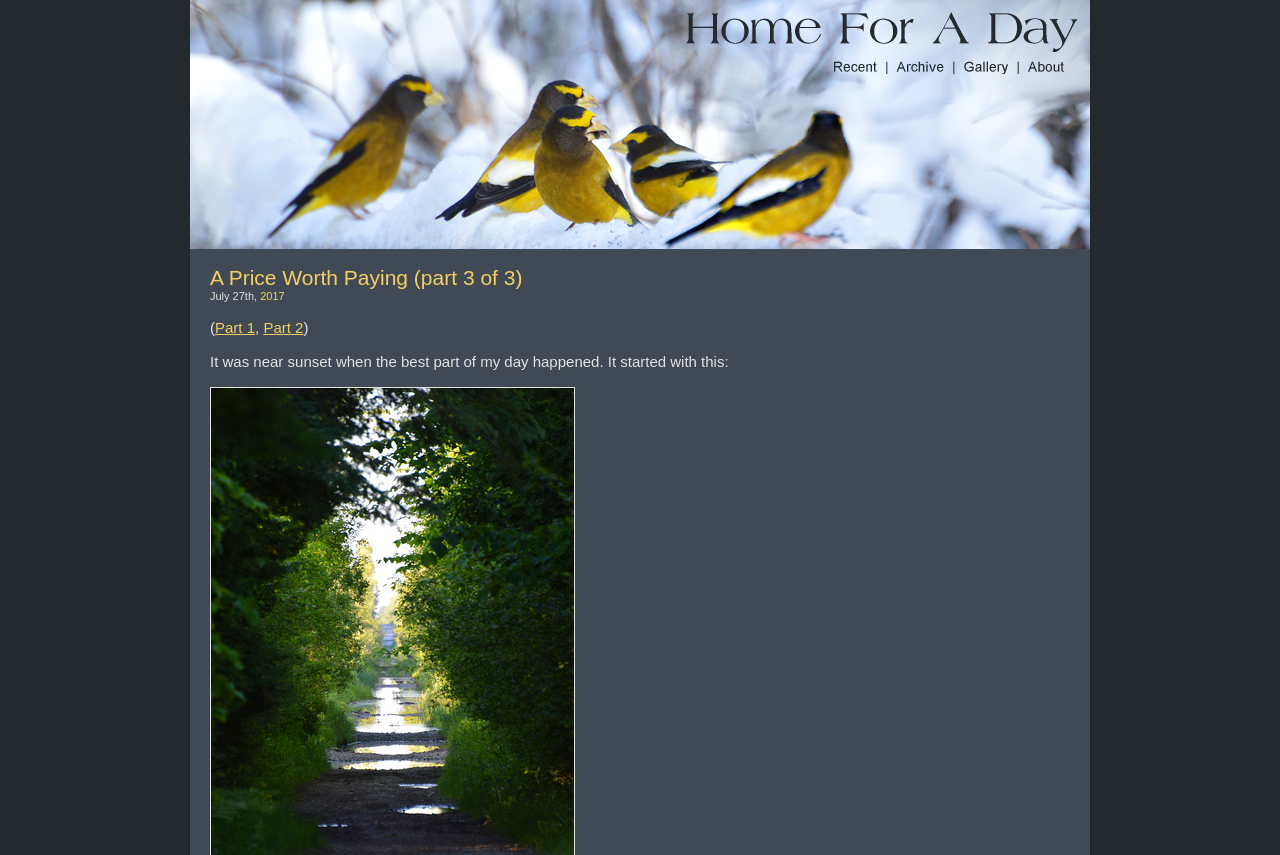Provide a brief response to the question using a single word or phrase: 
Is there an image on the webpage?

Yes